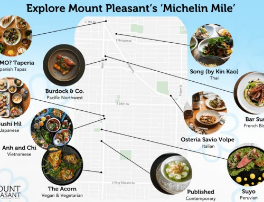Provide a short answer using a single word or phrase for the following question: 
What is the purpose of the arrows on the map?

To point to restaurant positions